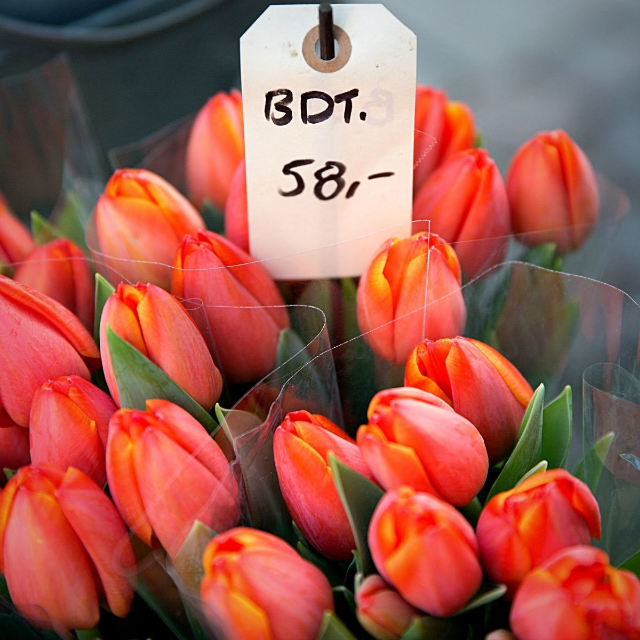What is the purpose of the attractive presentation?
Please provide a comprehensive answer based on the visual information in the image.

The caption states that the attractive presentation and pricing are used to 'enhance customer appeal and drive sales', implying that the purpose of the presentation is to make the product more appealing to customers.